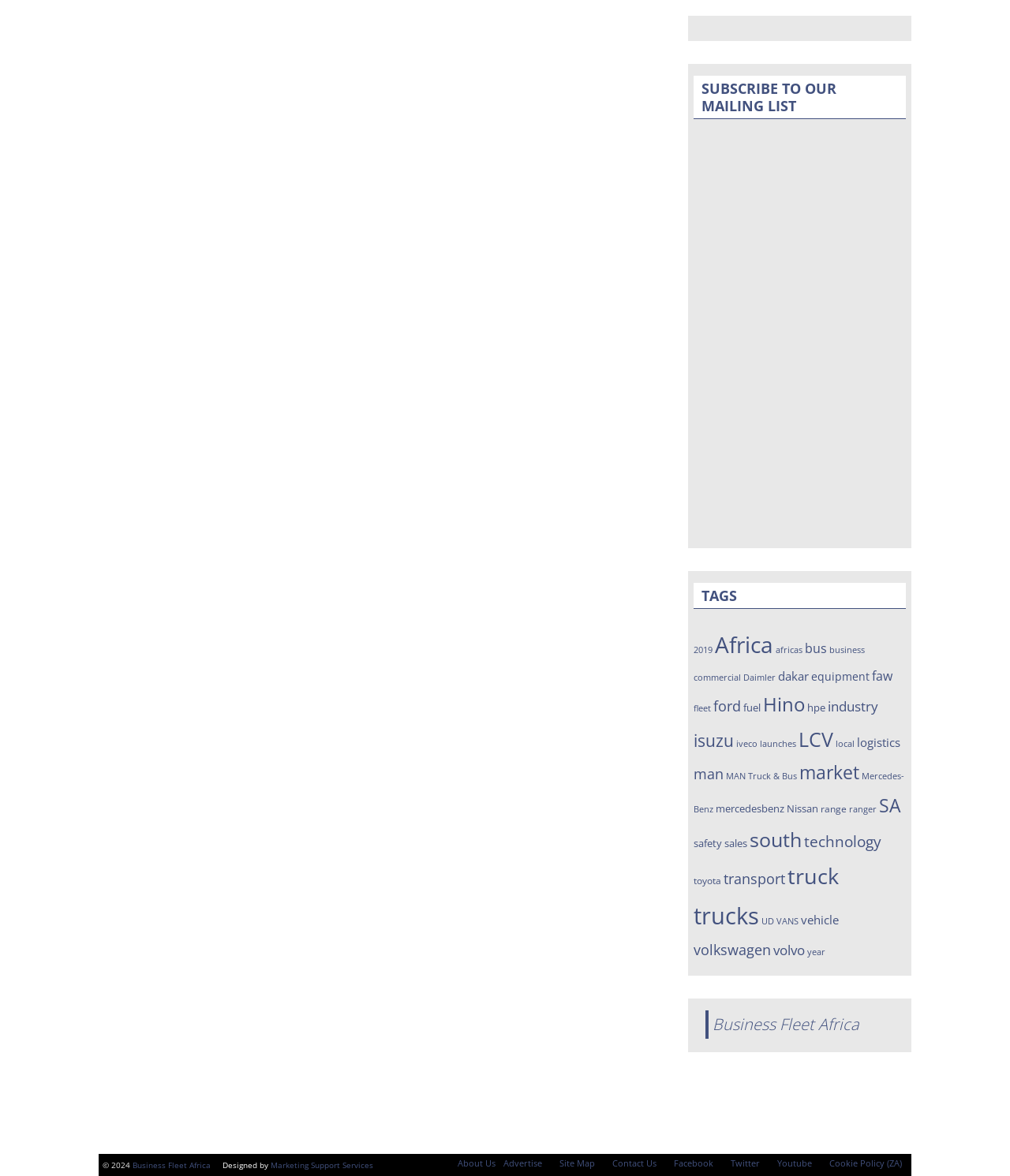Review the image closely and give a comprehensive answer to the question: How many items are related to 'truck'?

I found this answer by looking at the link 'truck (64 items)' which is located at [0.78, 0.732, 0.83, 0.757]